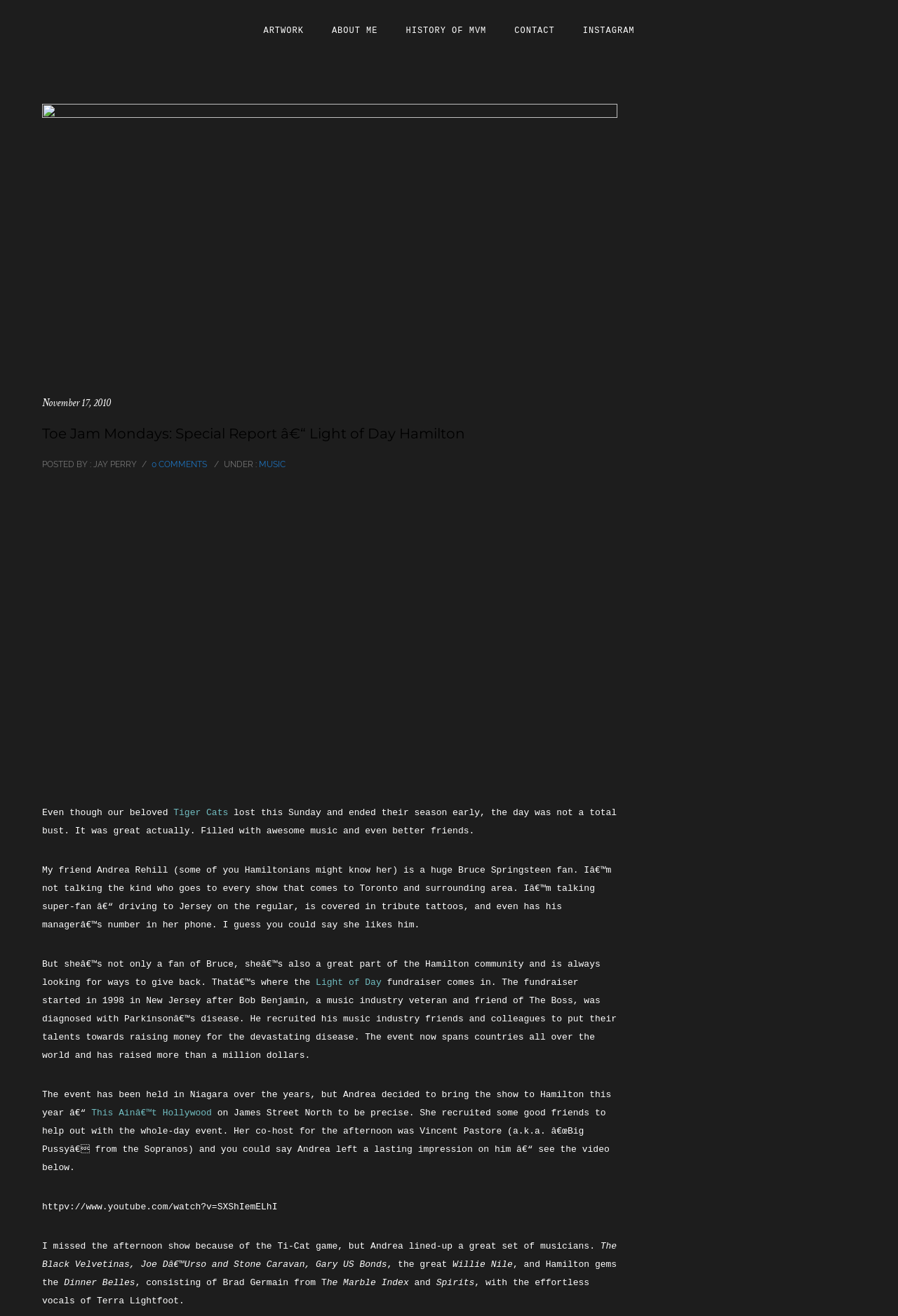What is the name of the venue where the Light of Day event was held?
Identify the answer in the screenshot and reply with a single word or phrase.

This Ain't Hollywood